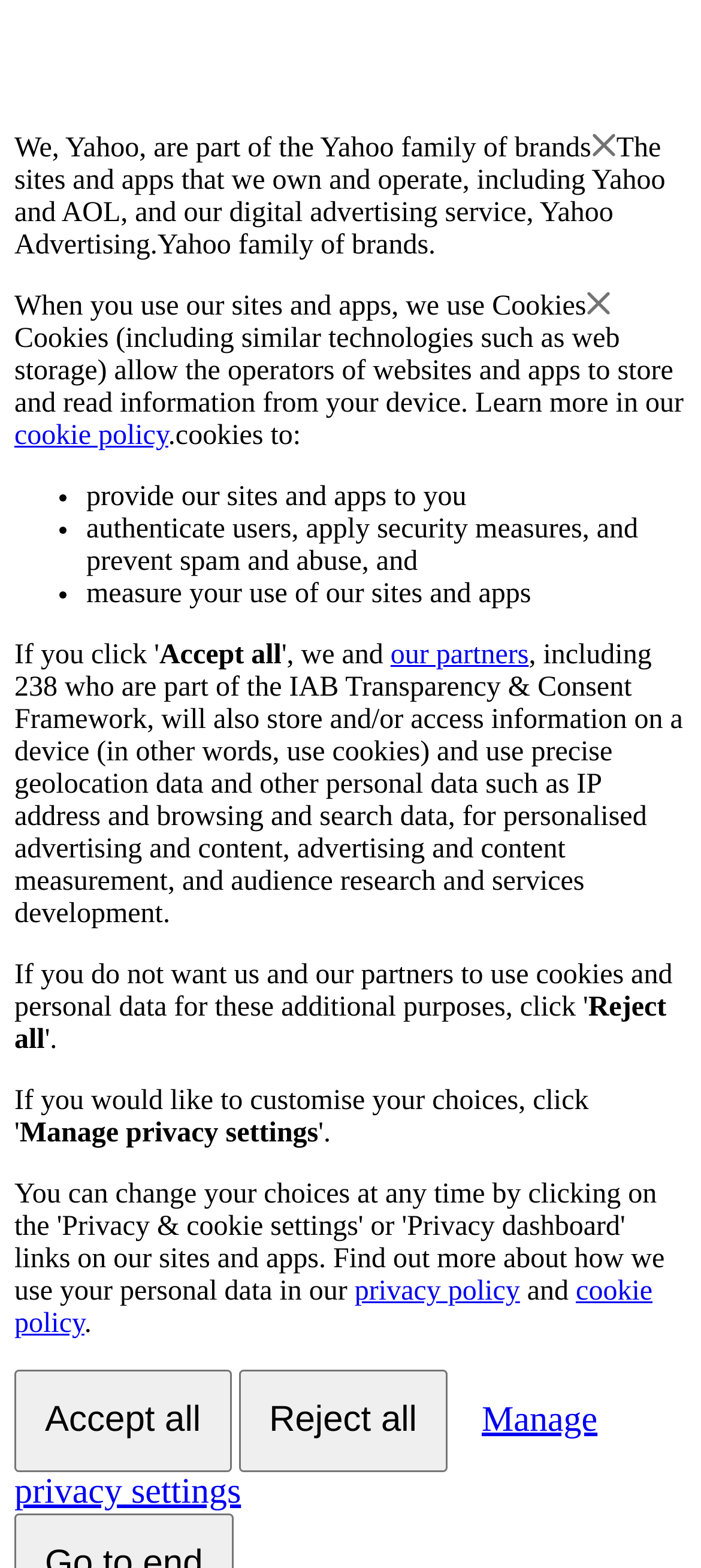Determine the bounding box for the described UI element: "Manage privacy settings".

[0.021, 0.876, 0.852, 0.981]